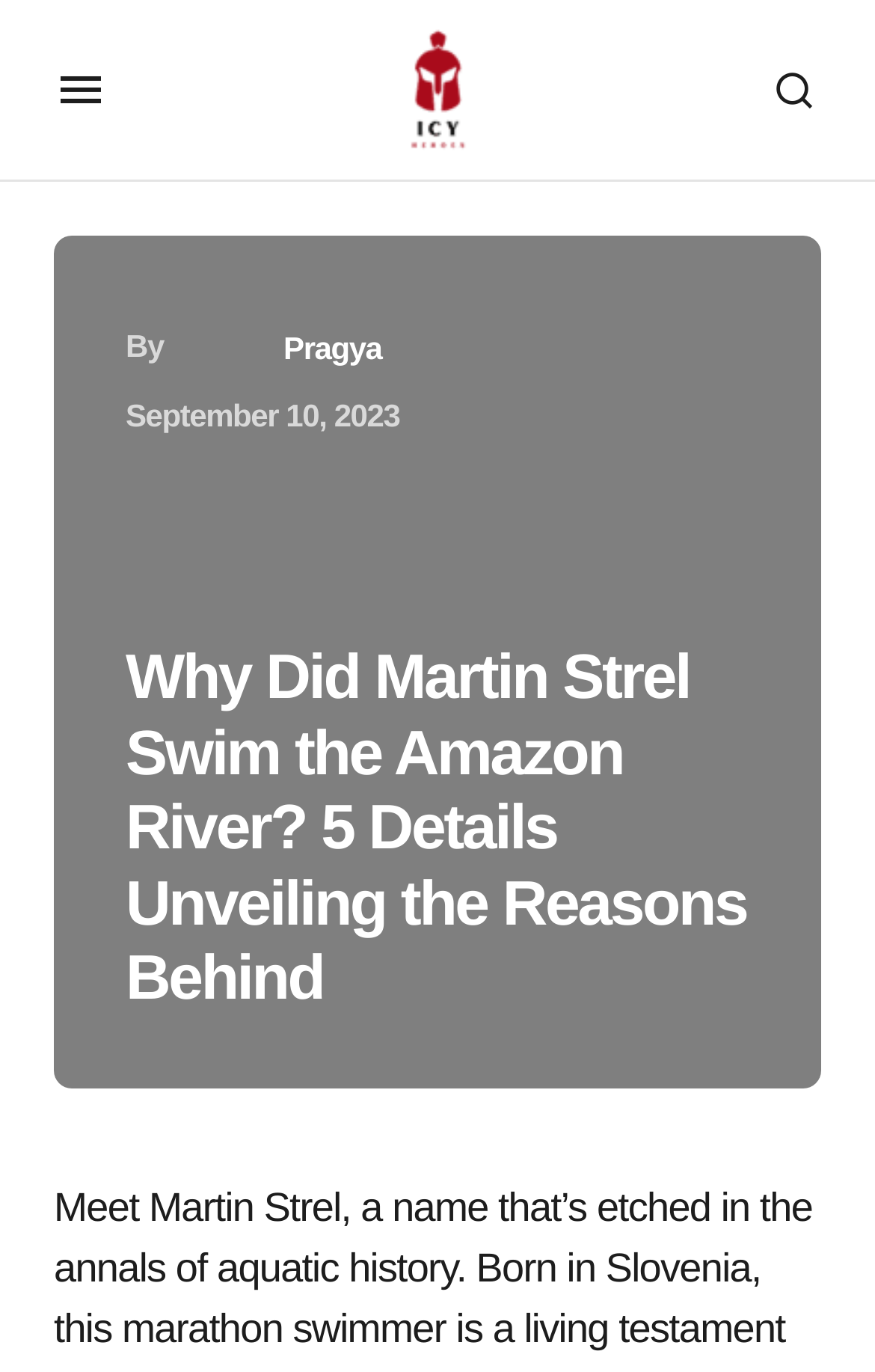What is the purpose of the button at the top right corner?
Please provide a comprehensive and detailed answer to the question.

I found the purpose of the button by looking at the button element with the text 'Search' which is located at the top right corner of the webpage.